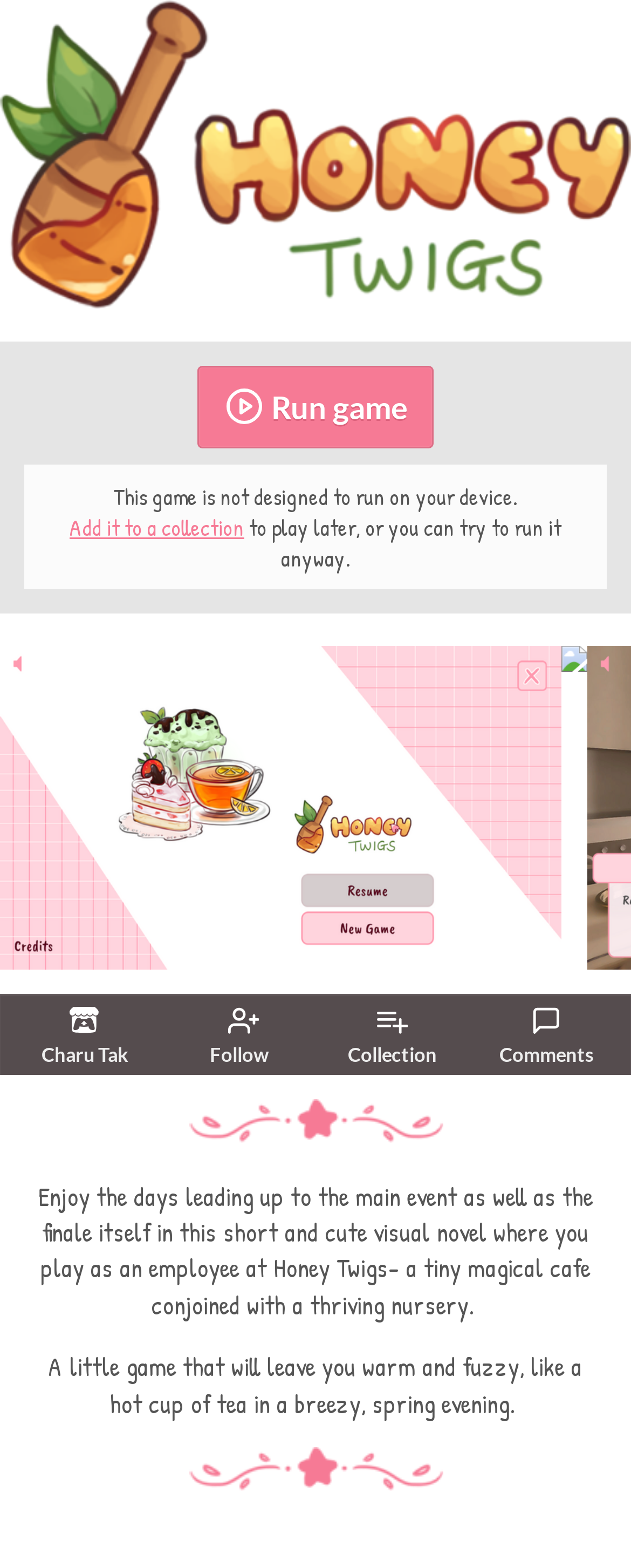What is the purpose of the 'Run game' button?
Refer to the screenshot and deliver a thorough answer to the question presented.

The purpose of the 'Run game' button can be inferred from its label and its position on the webpage. It is likely that clicking this button will start the game, as it is a prominent call-to-action element on the webpage.